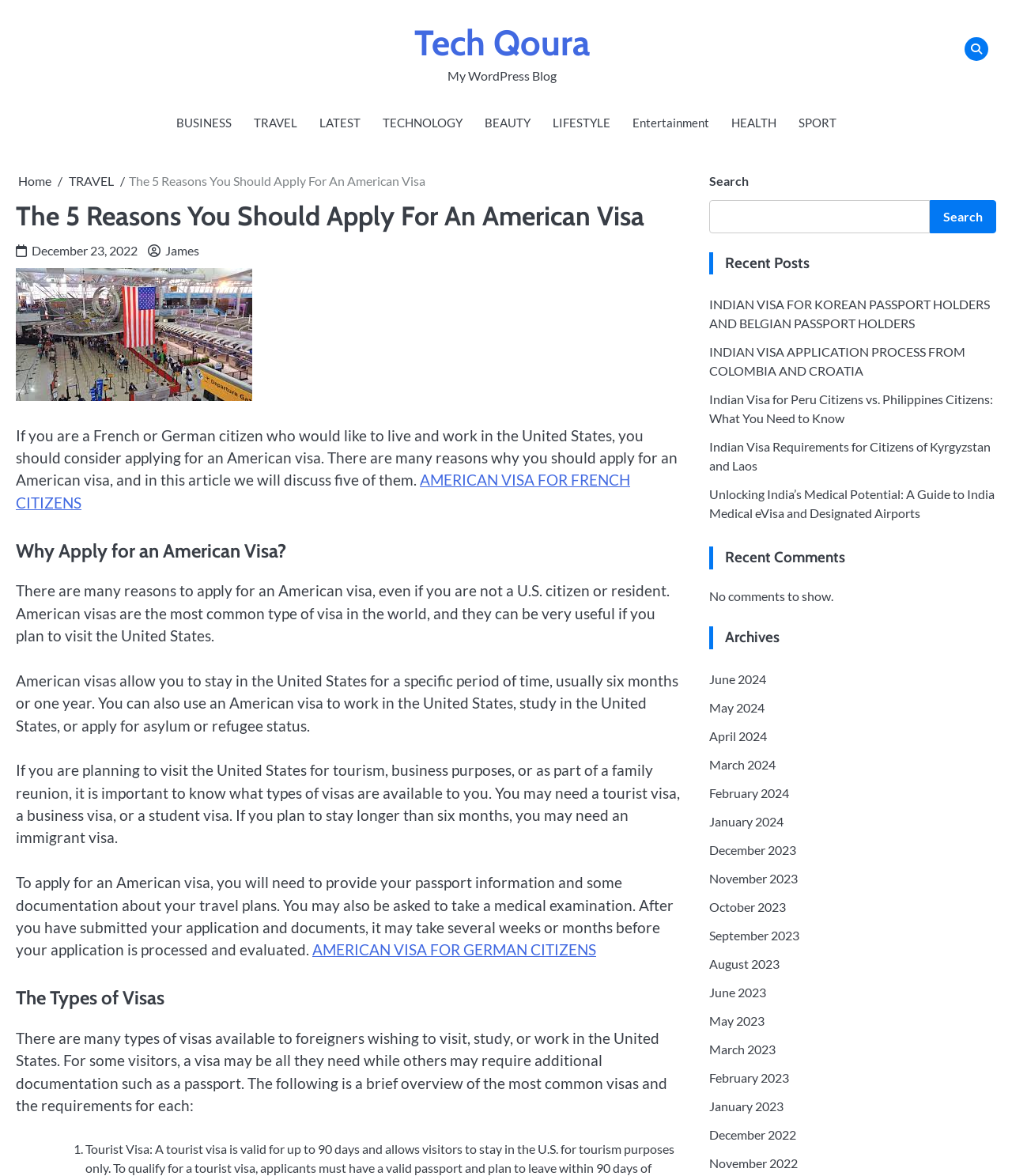Using the description: "March 2023", determine the UI element's bounding box coordinates. Ensure the coordinates are in the format of four float numbers between 0 and 1, i.e., [left, top, right, bottom].

[0.701, 0.886, 0.766, 0.898]